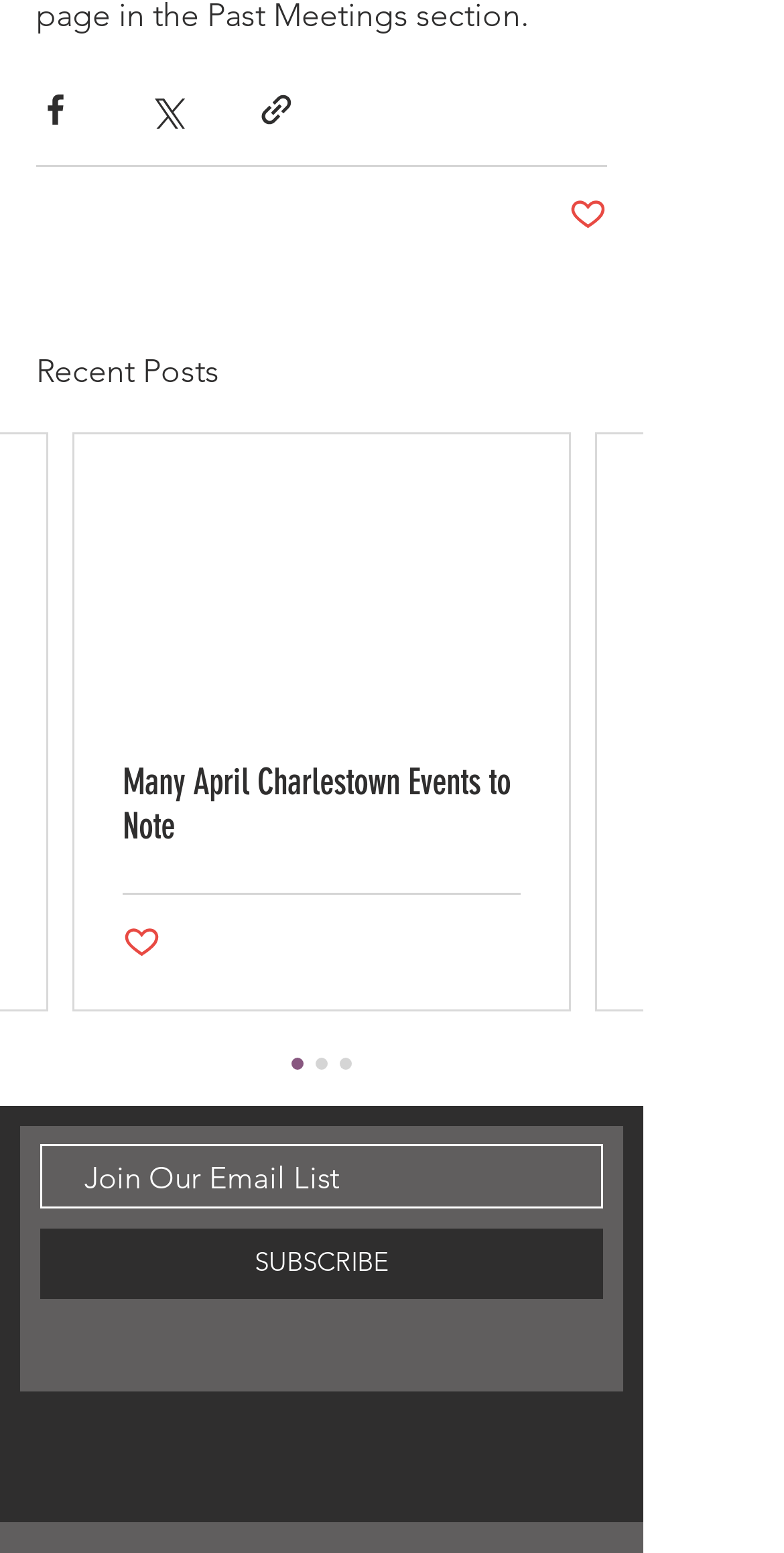Please pinpoint the bounding box coordinates for the region I should click to adhere to this instruction: "Subscribe to the email list".

[0.051, 0.791, 0.769, 0.836]